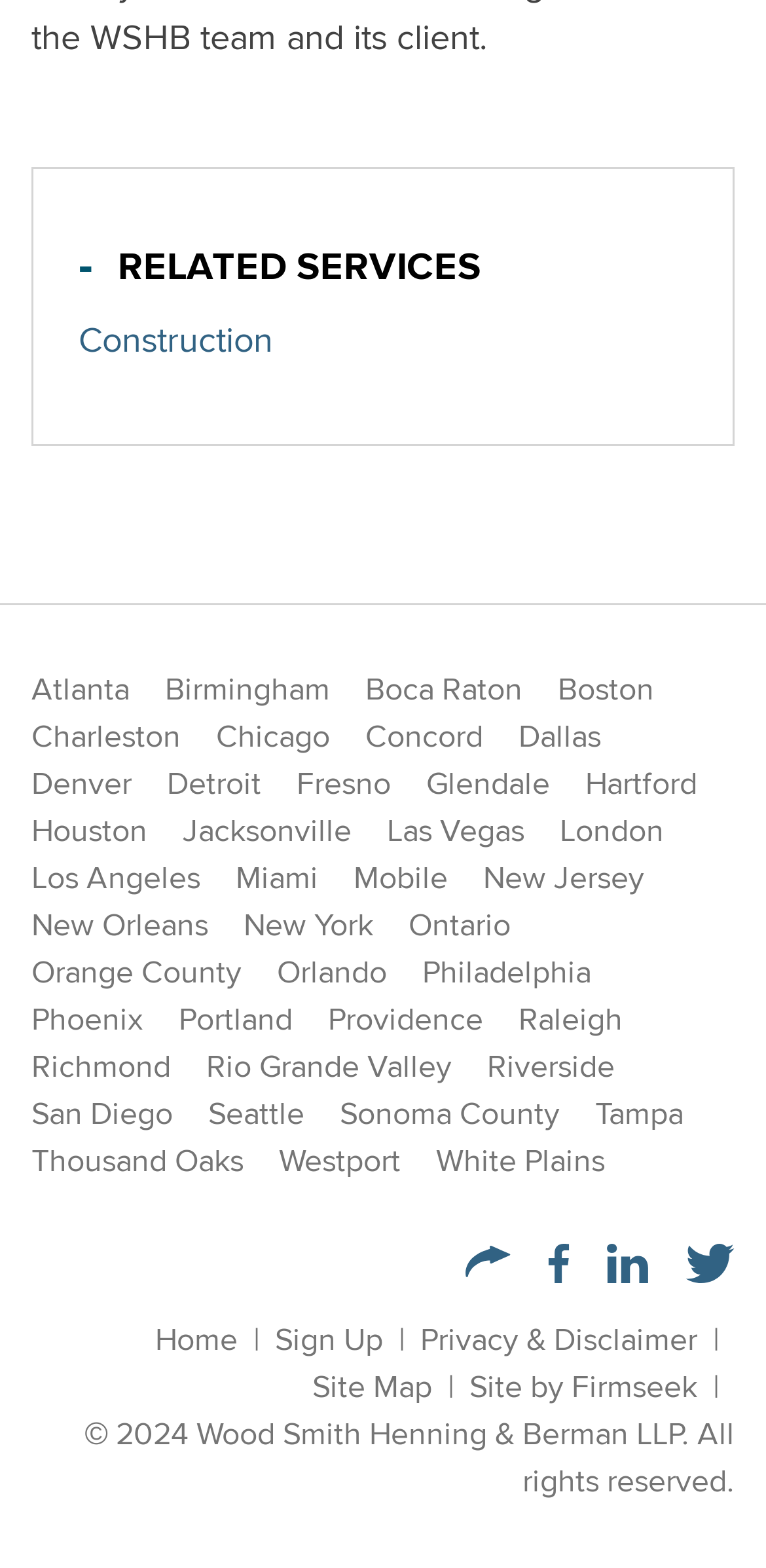Point out the bounding box coordinates of the section to click in order to follow this instruction: "Click on the 'RELATED SERVICES' button".

[0.103, 0.136, 0.628, 0.2]